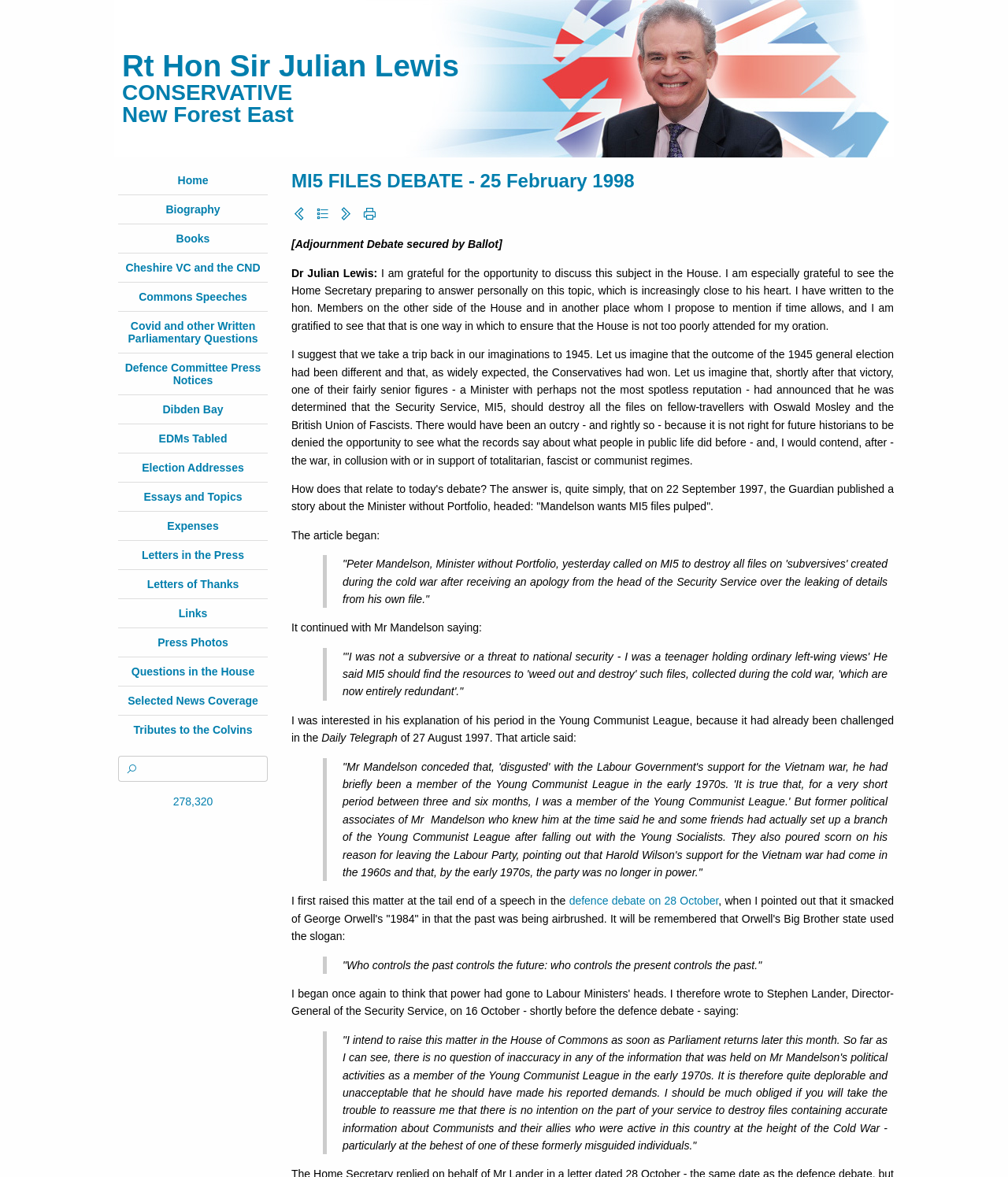Identify the bounding box coordinates of the region I need to click to complete this instruction: "Click the email link info@fach-pak.com".

None